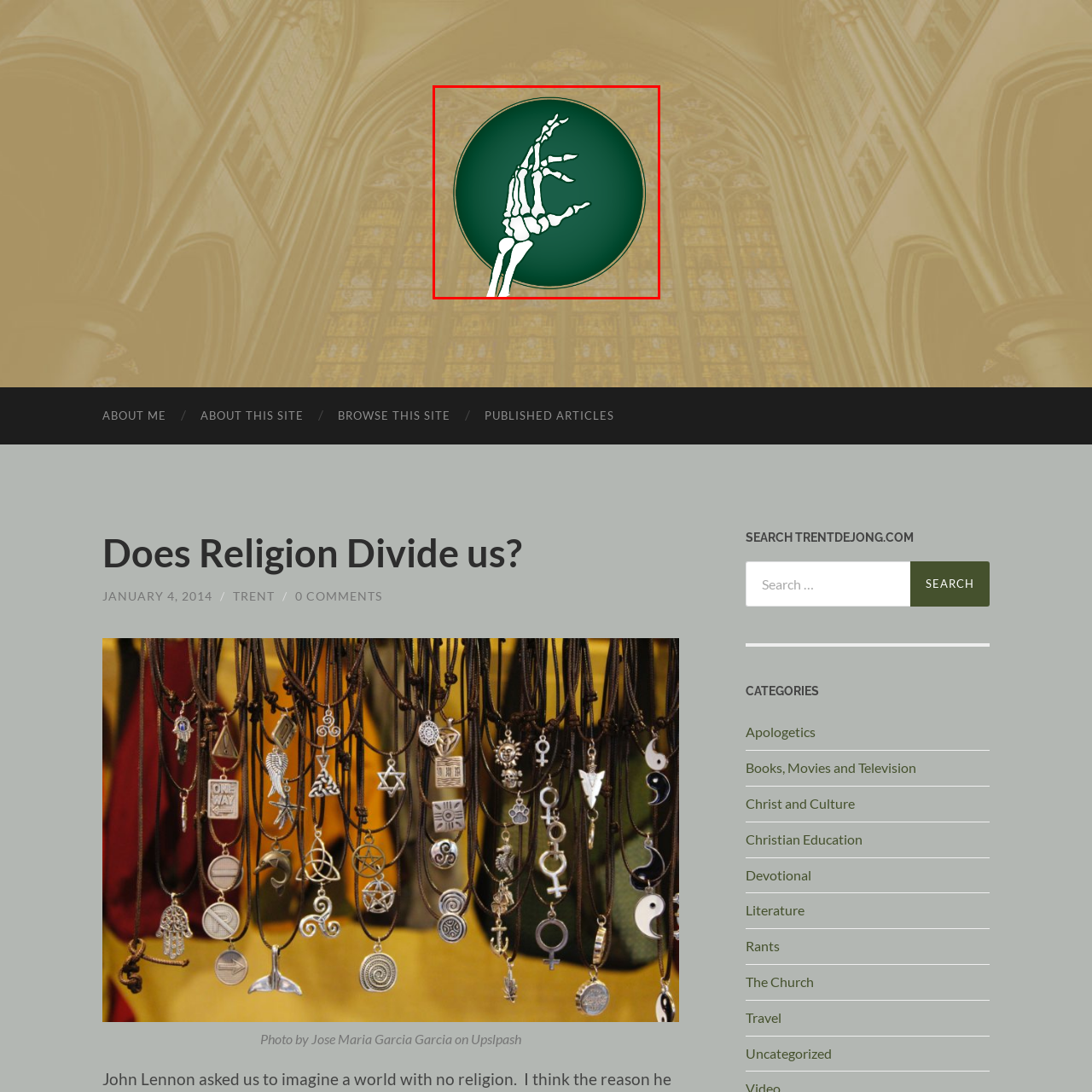What is the color of the skeletal hand?
Look closely at the portion of the image highlighted by the red bounding box and provide a comprehensive answer to the question.

According to the caption, the skeletal hand is 'outlined in white', which implies that the color of the skeletal hand is white.